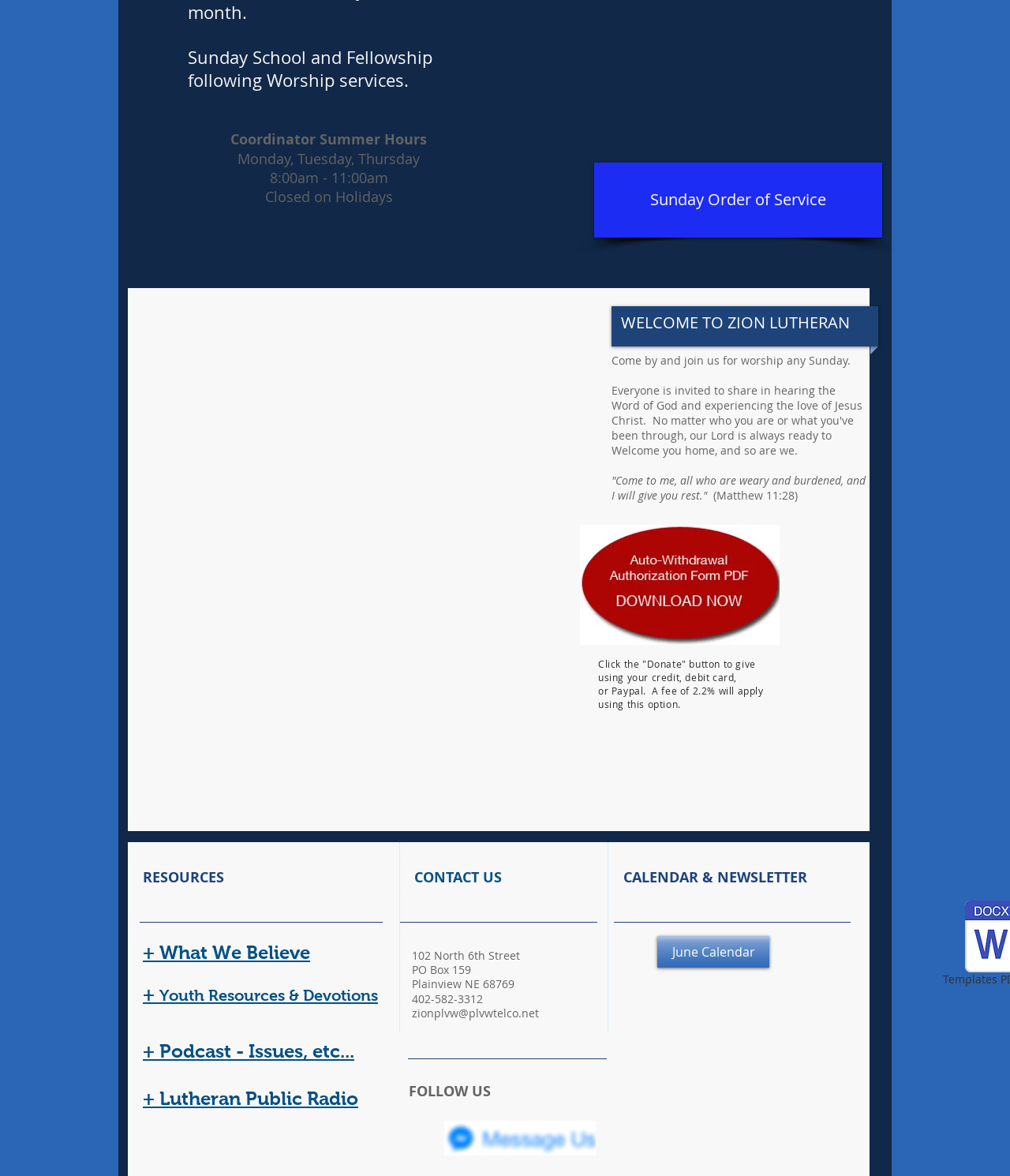Bounding box coordinates are to be given in the format (top-left x, top-left y, bottom-right x, bottom-right y). All values must be floating point numbers between 0 and 1. Provide the bounding box coordinate for the UI element described as: Search

None